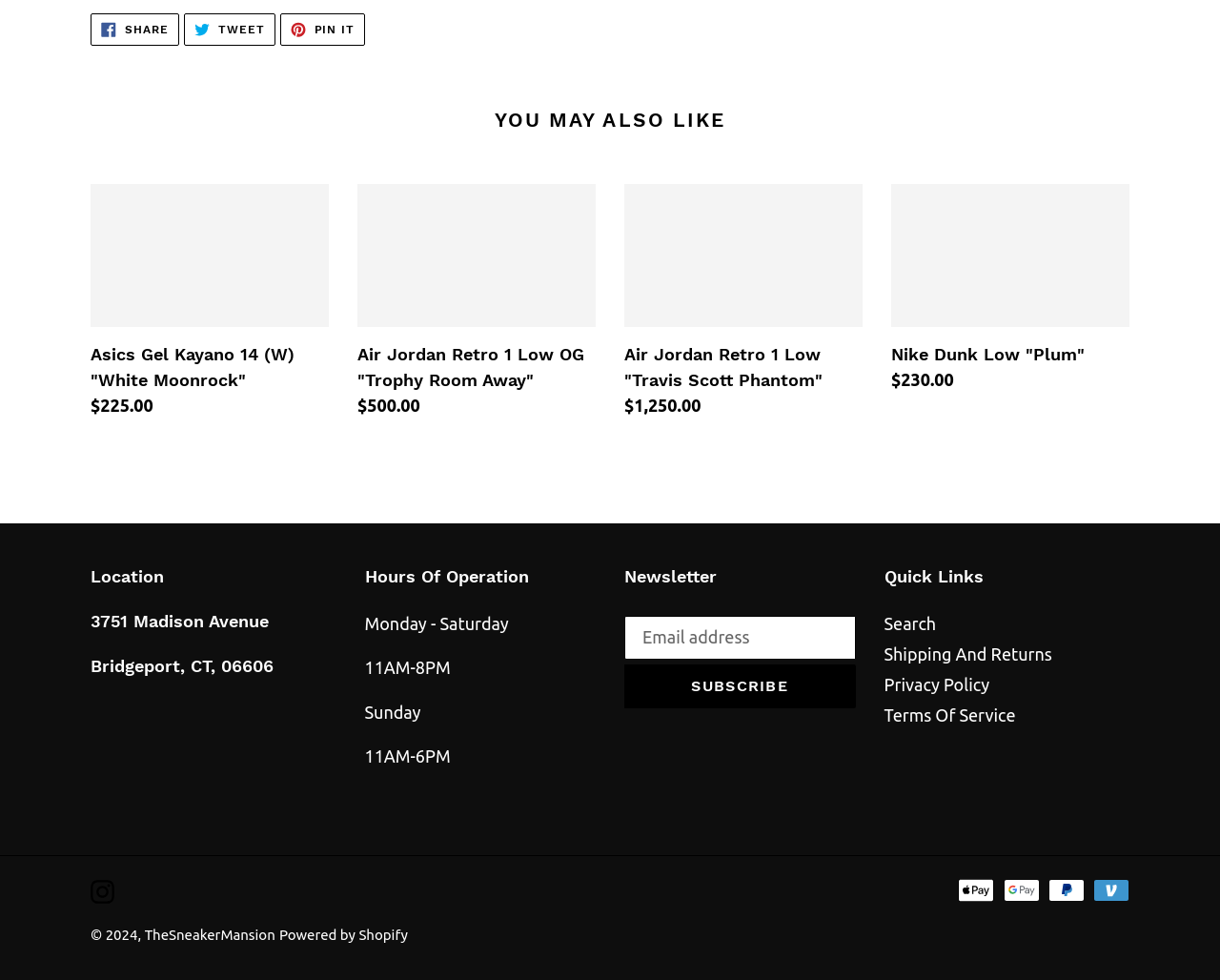Pinpoint the bounding box coordinates of the element that must be clicked to accomplish the following instruction: "Search". The coordinates should be in the format of four float numbers between 0 and 1, i.e., [left, top, right, bottom].

[0.725, 0.626, 0.767, 0.646]